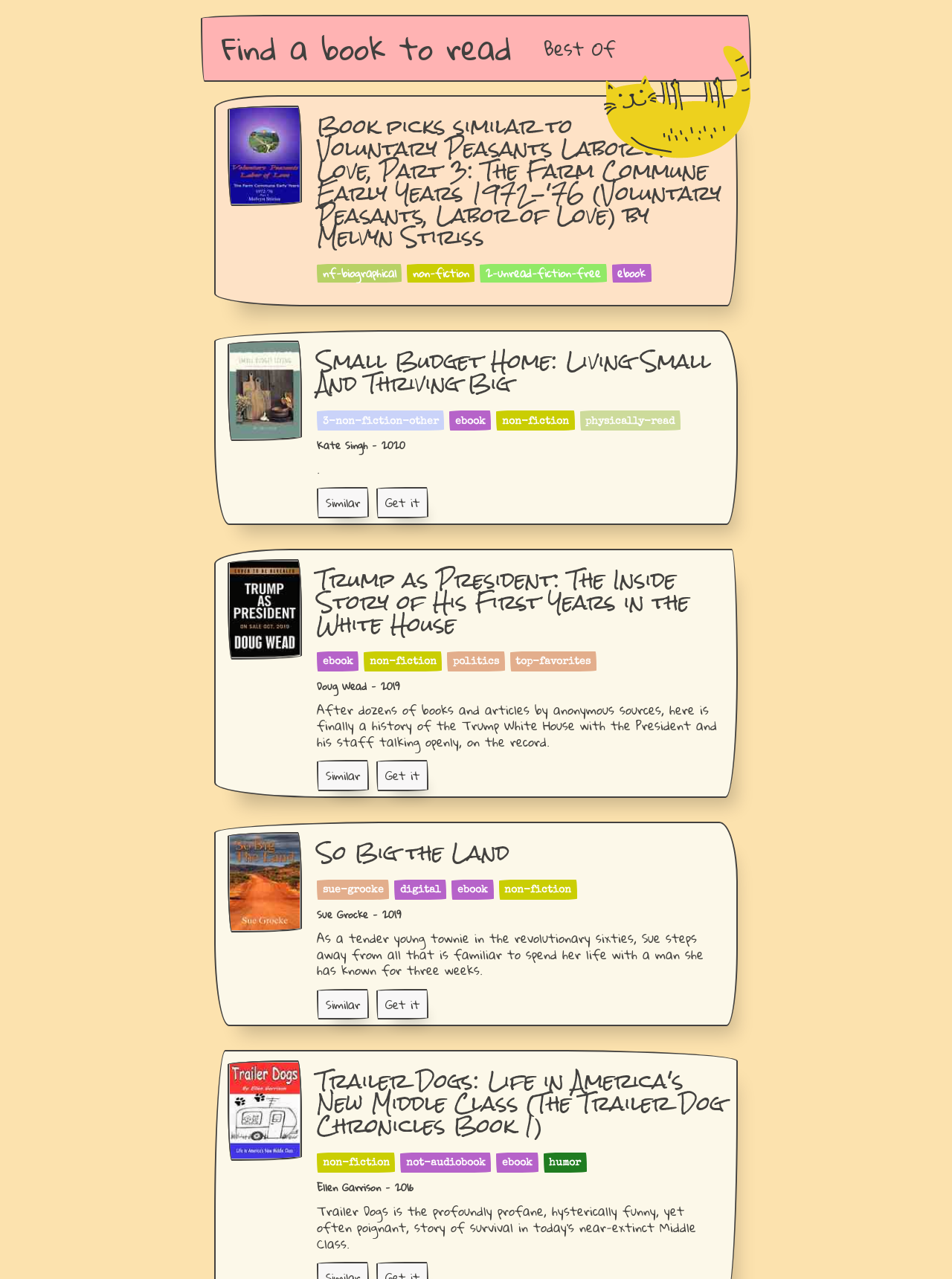Give an in-depth explanation of the webpage layout and content.

This webpage is a book recommendation page, with a focus on finding similar books to "Voluntary Peasants Labor of Love, Part 3: The Farm Commune Early Years 1972-'76" by Melvyn Stiriss. At the top of the page, there is a heading "Find a book to read" and a link with the same text. Below this, there is an image and a link to "Best Of". 

The main content of the page is a list of book recommendations, each with a heading displaying the book title, followed by links to categories such as "non-fiction", "ebook", and "humor". There are also buttons to "Get it" and "Similar" for each book. The books are arranged in a vertical list, with each book's information taking up a significant portion of the page. 

There are four book recommendations on the page, each with a brief description and publication year. The books are "Small Budget Home: Living Small And Thriving Big" by Kate Singh, "Trump as President: The Inside Story of His First Years in the White House" by Doug Wead, "So Big the Land" by Sue Grocke, and "Trailer Dogs: Life in America's New Middle Class" by Ellen Garrison. The descriptions provide a brief summary of each book, and there are also images accompanying each book recommendation.